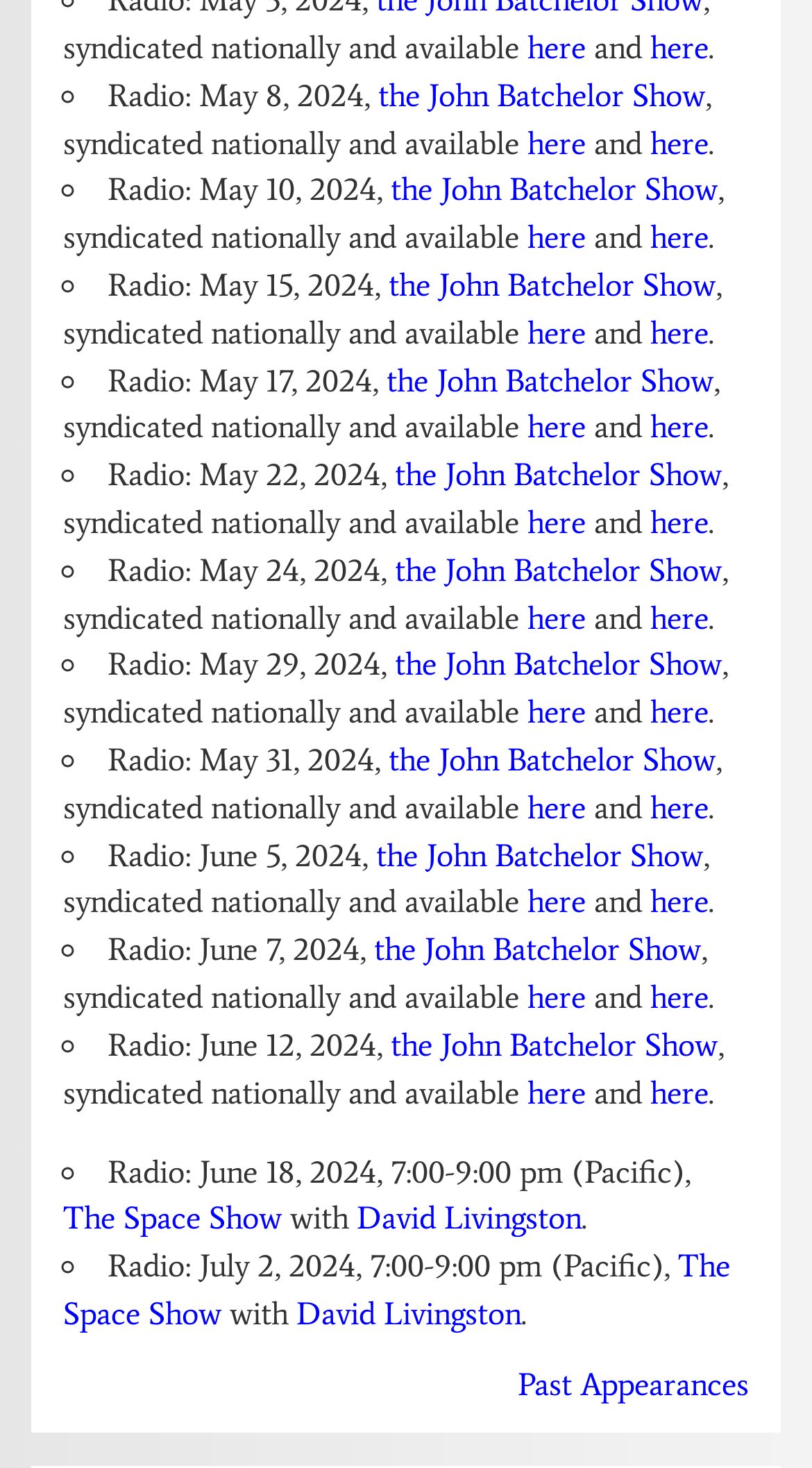Select the bounding box coordinates of the element I need to click to carry out the following instruction: "Click on the link to the John Batchelor Show on May 10, 2024".

[0.481, 0.117, 0.883, 0.142]